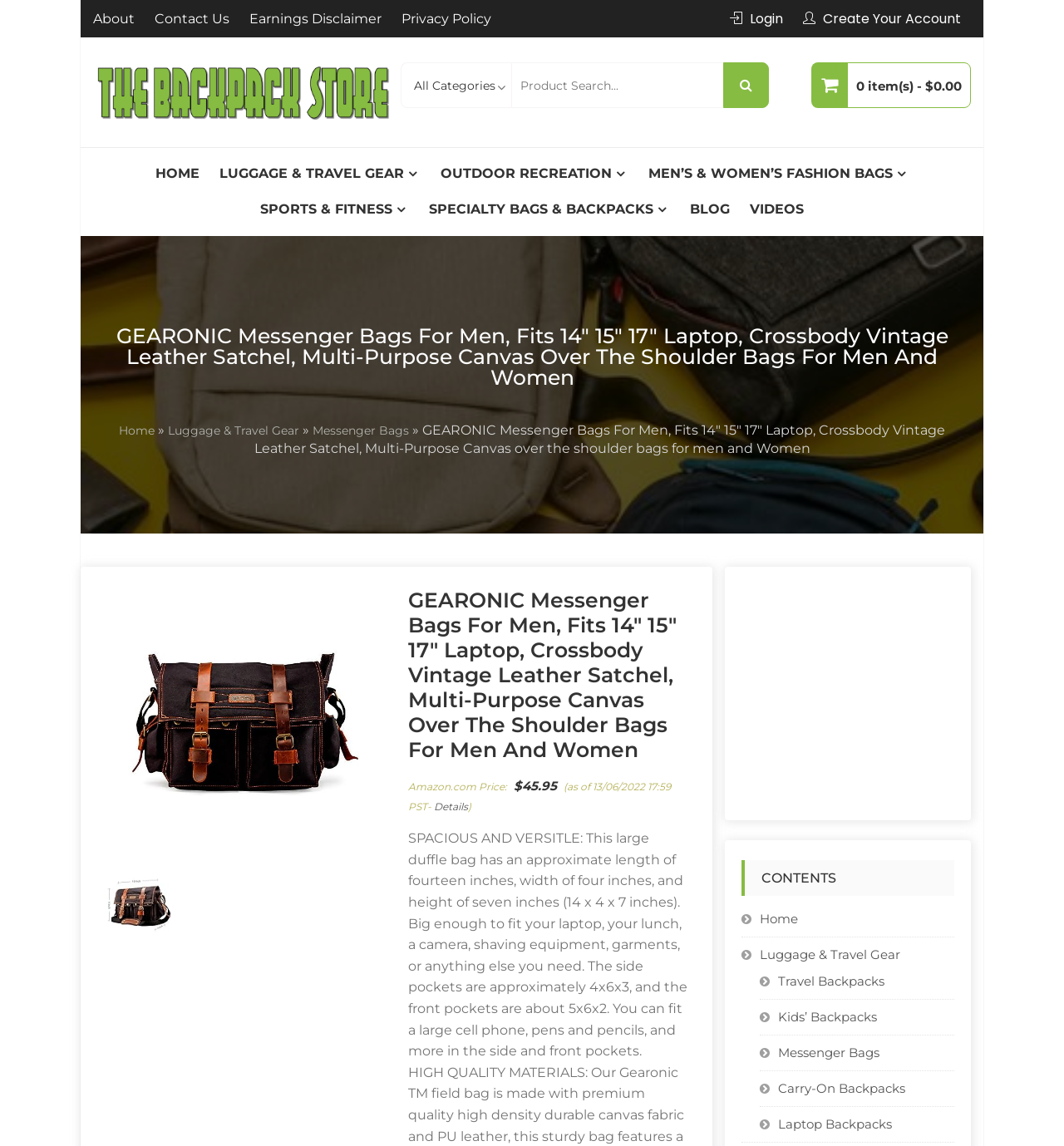Can you specify the bounding box coordinates for the region that should be clicked to fulfill this instruction: "Check the archives for December 2020".

None